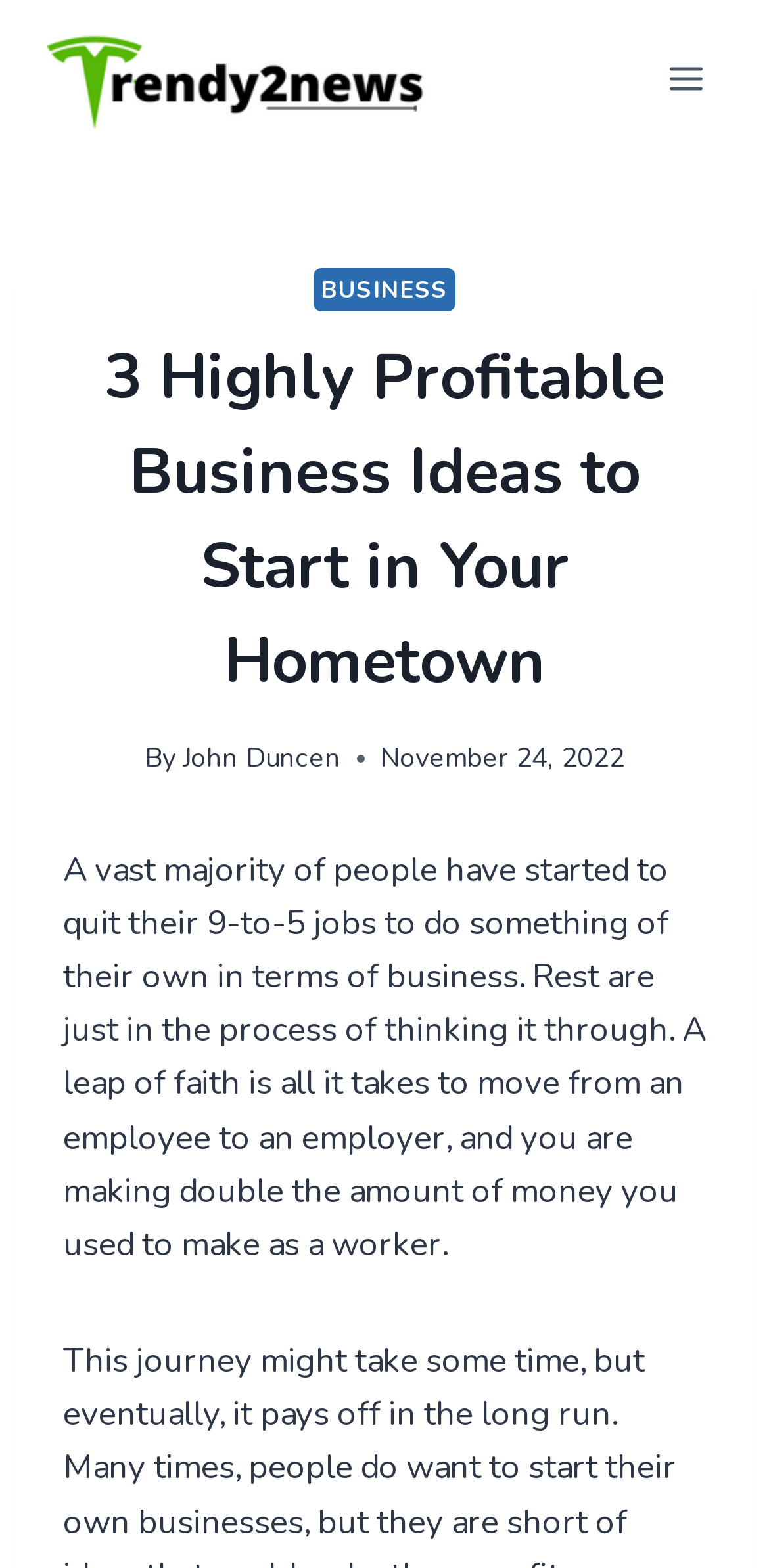Provide an in-depth caption for the contents of the webpage.

The webpage is about business ideas and entrepreneurship. At the top left, there is a logo of "Trendy2News – News In Trends" which is also a clickable link. On the top right, there is a button to open a menu. 

Below the logo, there is a header section that spans across the page. Within this section, there are several elements. On the left, there is a link to the "BUSINESS" category. Next to it, there is a heading that reads "3 Highly Profitable Business Ideas to Start in Your Hometown". 

Further to the right, there is a byline that says "By John Duncen" and a timestamp that indicates the article was published on "November 24, 2022". 

Below the header section, there is a block of text that discusses the trend of people quitting their jobs to start their own businesses. The text encourages readers to take a leap of faith and become their own employers, promising the potential to earn double their previous income.